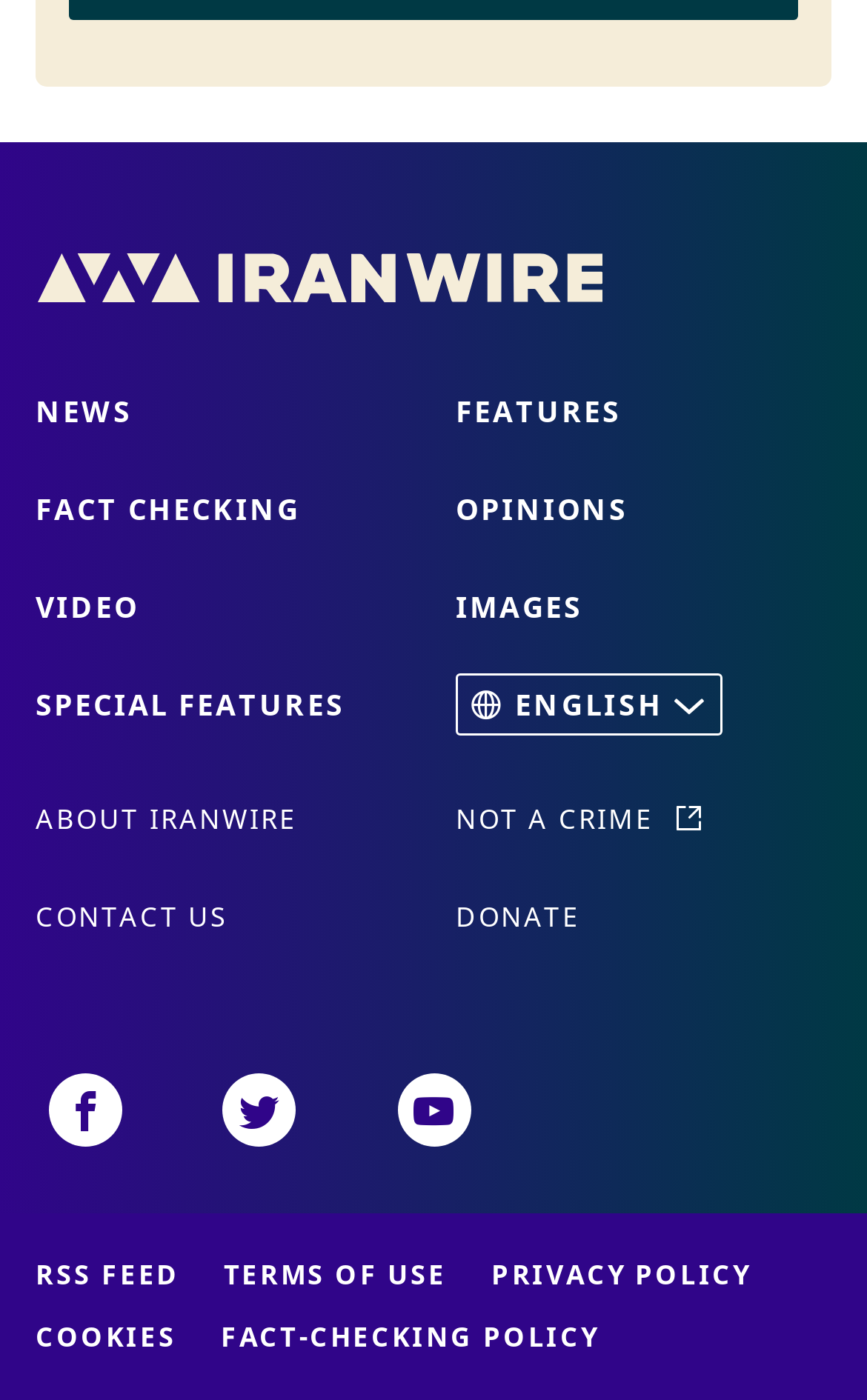Given the description of a UI element: "About Iranwire", identify the bounding box coordinates of the matching element in the webpage screenshot.

[0.041, 0.564, 0.343, 0.608]